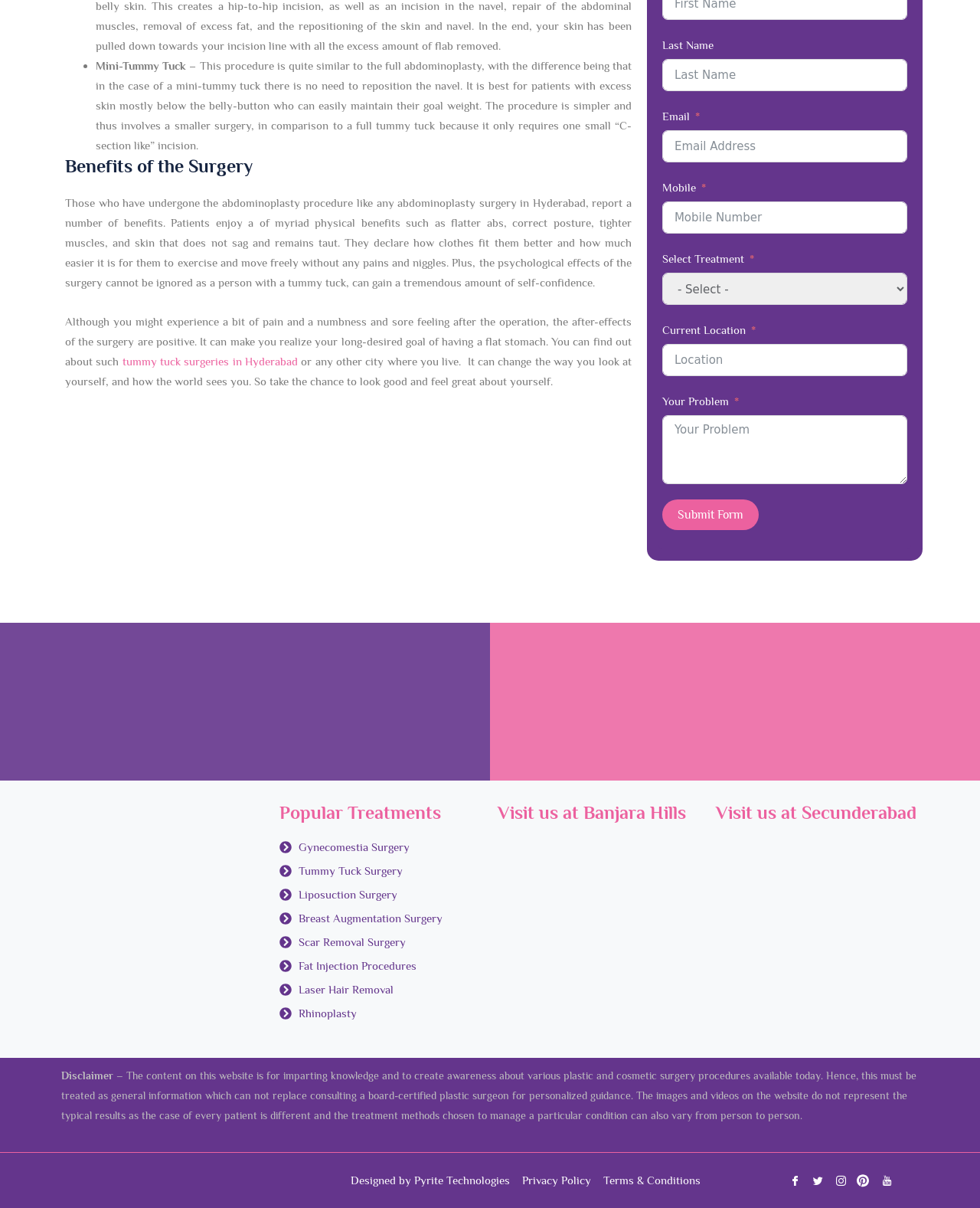What is the procedure described in the text?
Please respond to the question with a detailed and informative answer.

The text describes a procedure called Mini-Tummy Tuck, which is similar to a full abdominoplasty but does not require repositioning the navel. It is suitable for patients with excess skin mostly below the belly button who can maintain their goal weight.